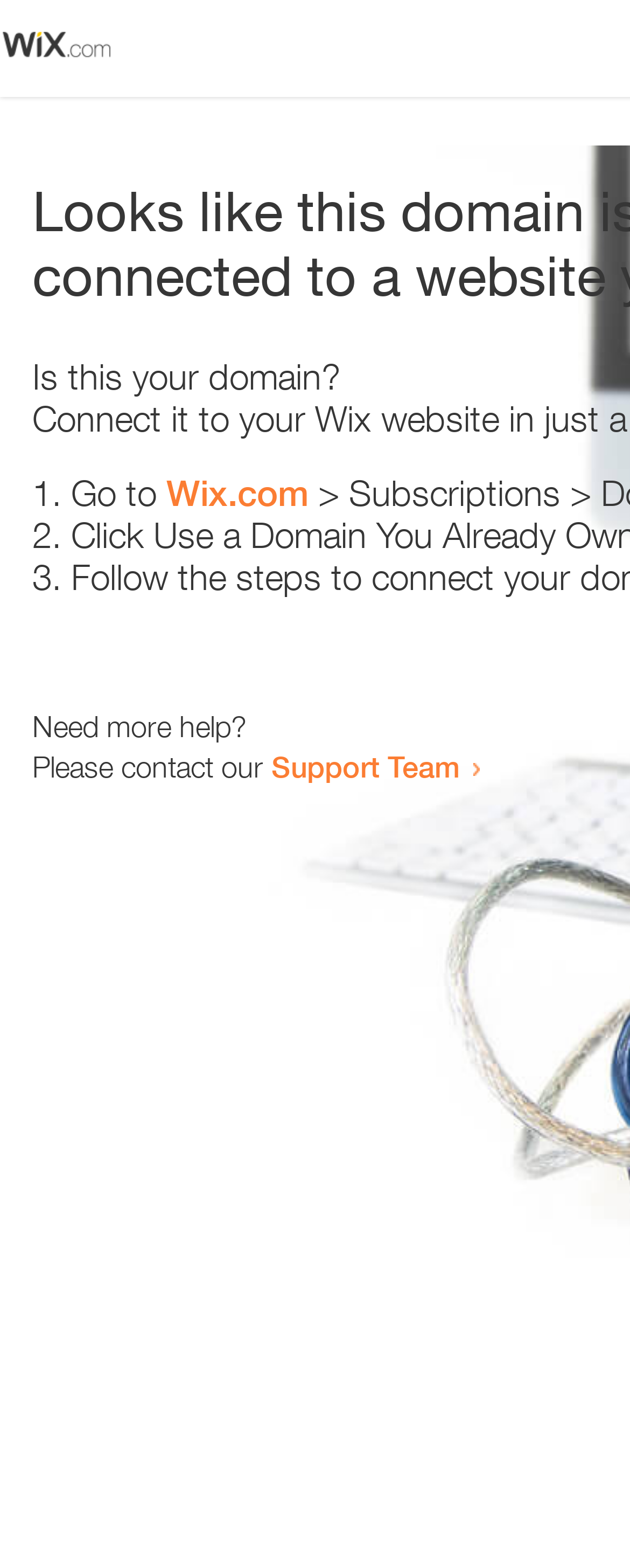Identify and provide the main heading of the webpage.

Looks like this domain isn't
connected to a website yet